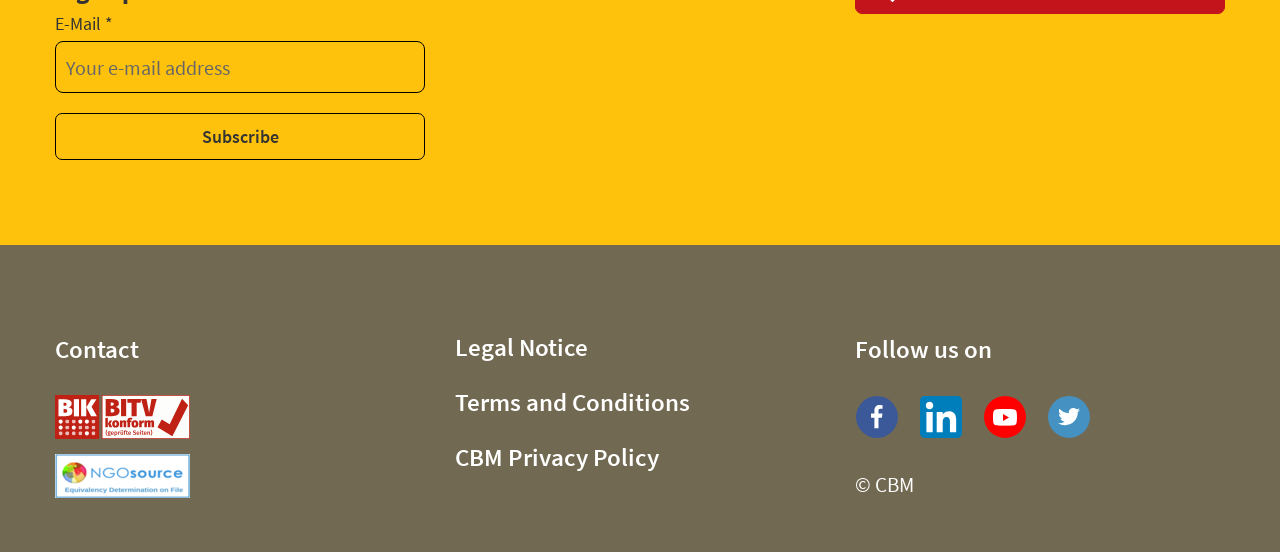From the element description: "Terms and Conditions", extract the bounding box coordinates of the UI element. The coordinates should be expressed as four float numbers between 0 and 1, in the order [left, top, right, bottom].

[0.355, 0.7, 0.539, 0.758]